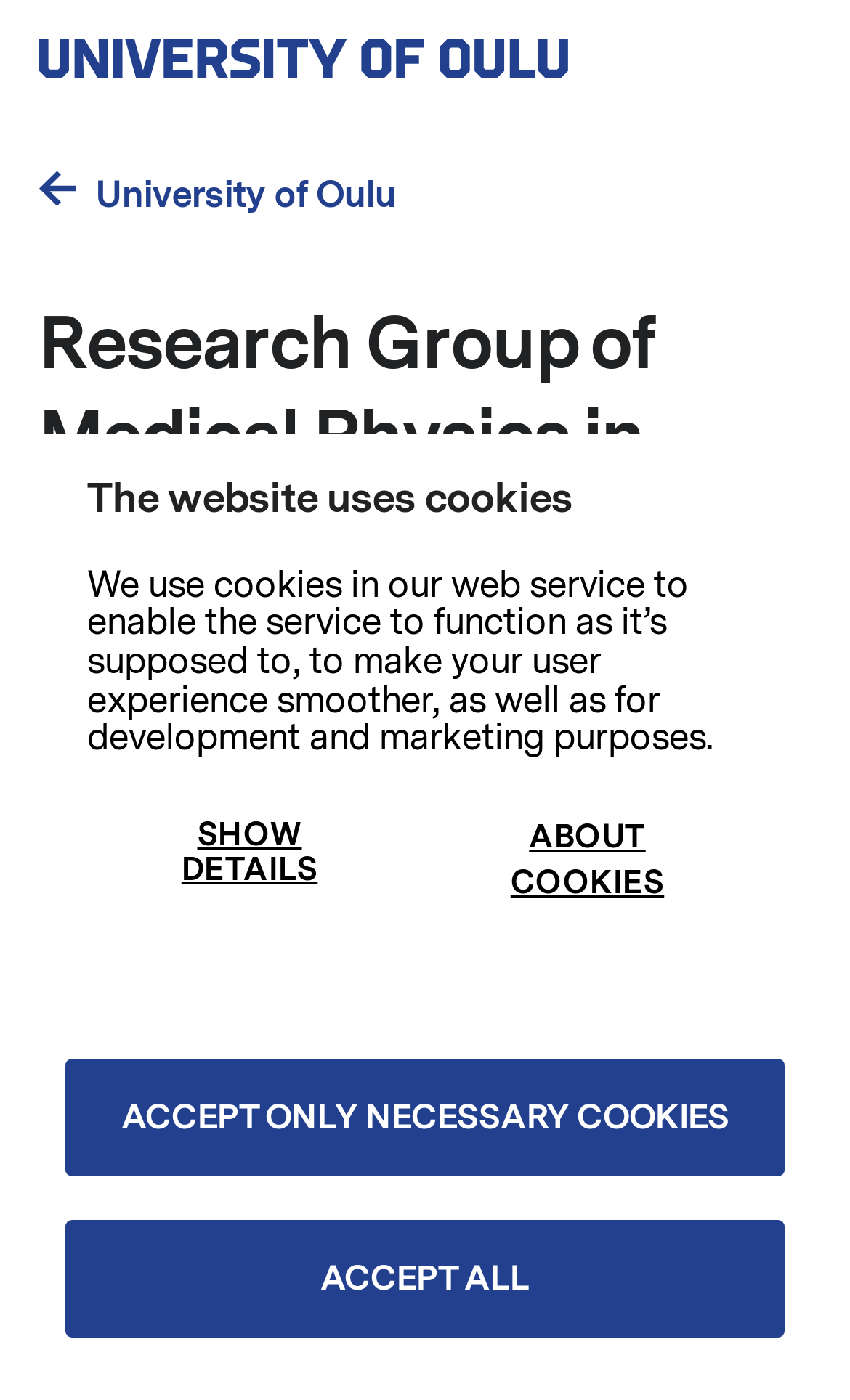What is the name of the university?
Examine the webpage screenshot and provide an in-depth answer to the question.

I found the answer by looking at the link 'University of Oulu front page' and the image 'University of Oulu front page' which suggests that the university's name is University of Oulu.